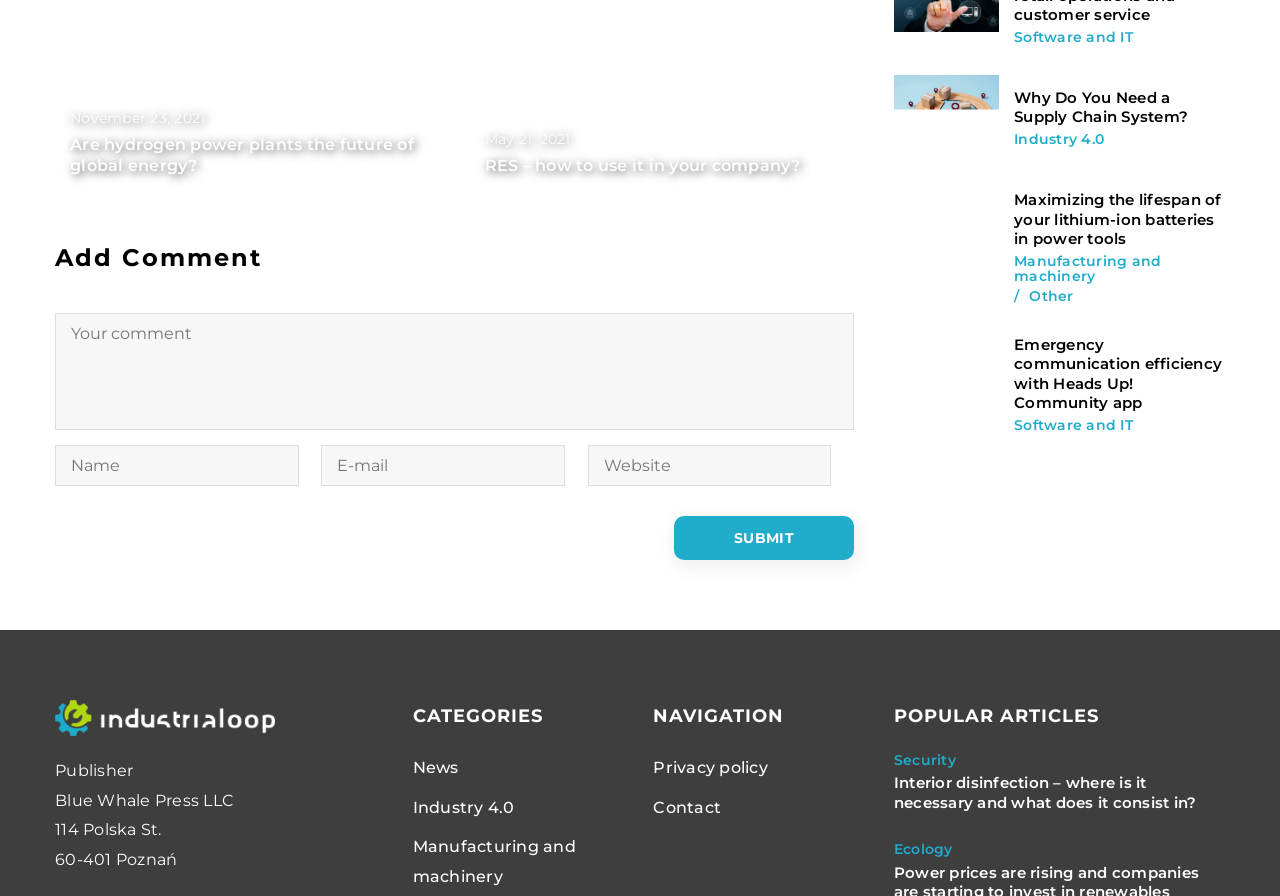What is the date of the first article?
Answer the question with a single word or phrase, referring to the image.

November 23, 2021